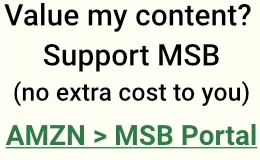Convey a detailed narrative of what is depicted in the image.

The image features a promotional message encouraging viewers to support the MSB portal while shopping on Amazon, emphasizing that there is no additional cost to the shopper. The text is prominently displayed, with "Value my content? Support MSB" in bold at the top, followed by a note in parentheses stating "(no extra cost to you)." Below this, the call-to-action "AMZN > MSB Portal" is highlighted in a striking green font, creating a clear and engaging invitation for the audience to consider this option as a way to support the content they appreciate. This image serves not only as an appeal for support but also as a reminder of the ease and benefit of shopping through the portal.